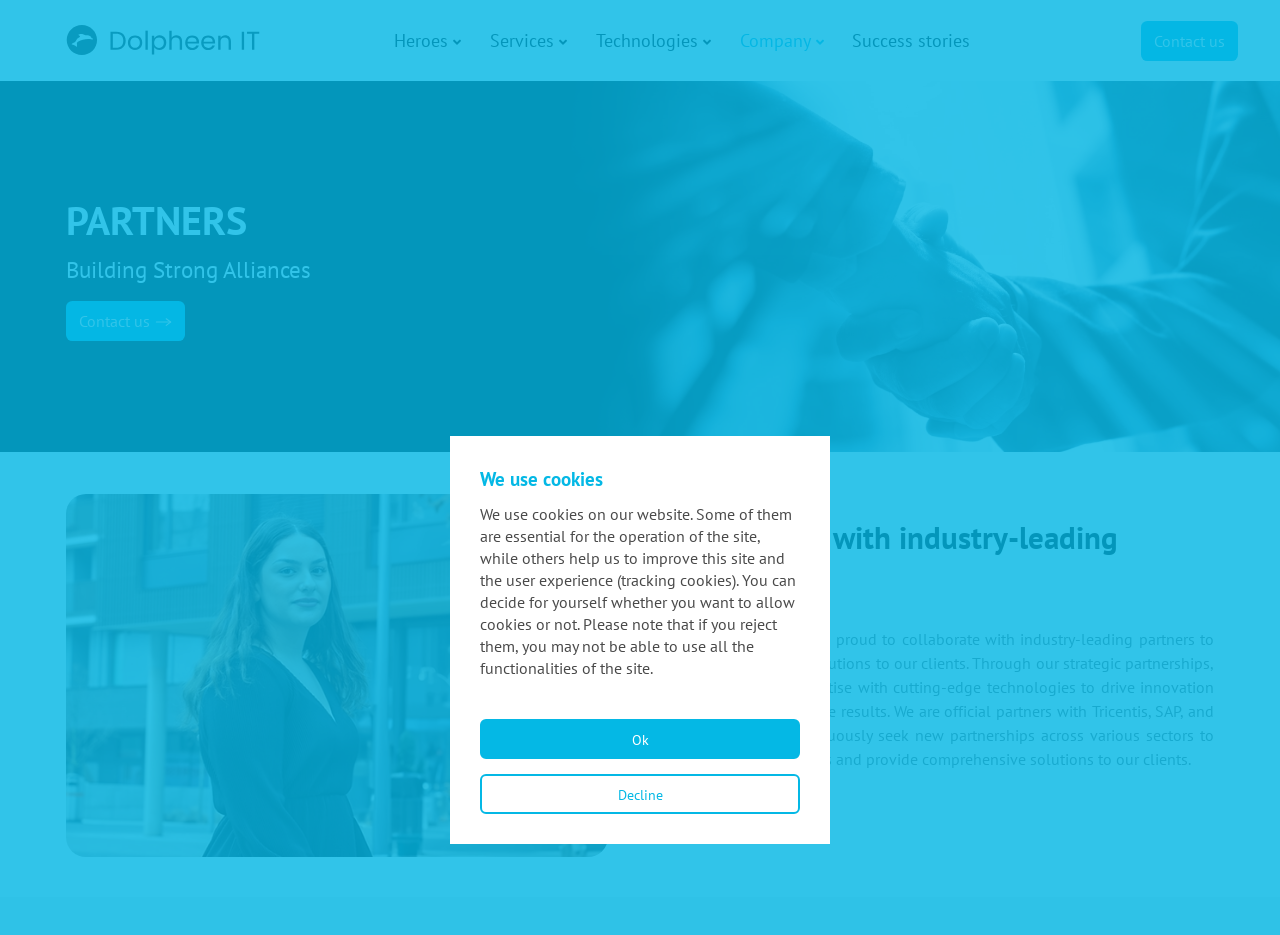Please find the bounding box coordinates of the element that needs to be clicked to perform the following instruction: "Explore Technologies". The bounding box coordinates should be four float numbers between 0 and 1, represented as [left, top, right, bottom].

[0.456, 0.021, 0.565, 0.067]